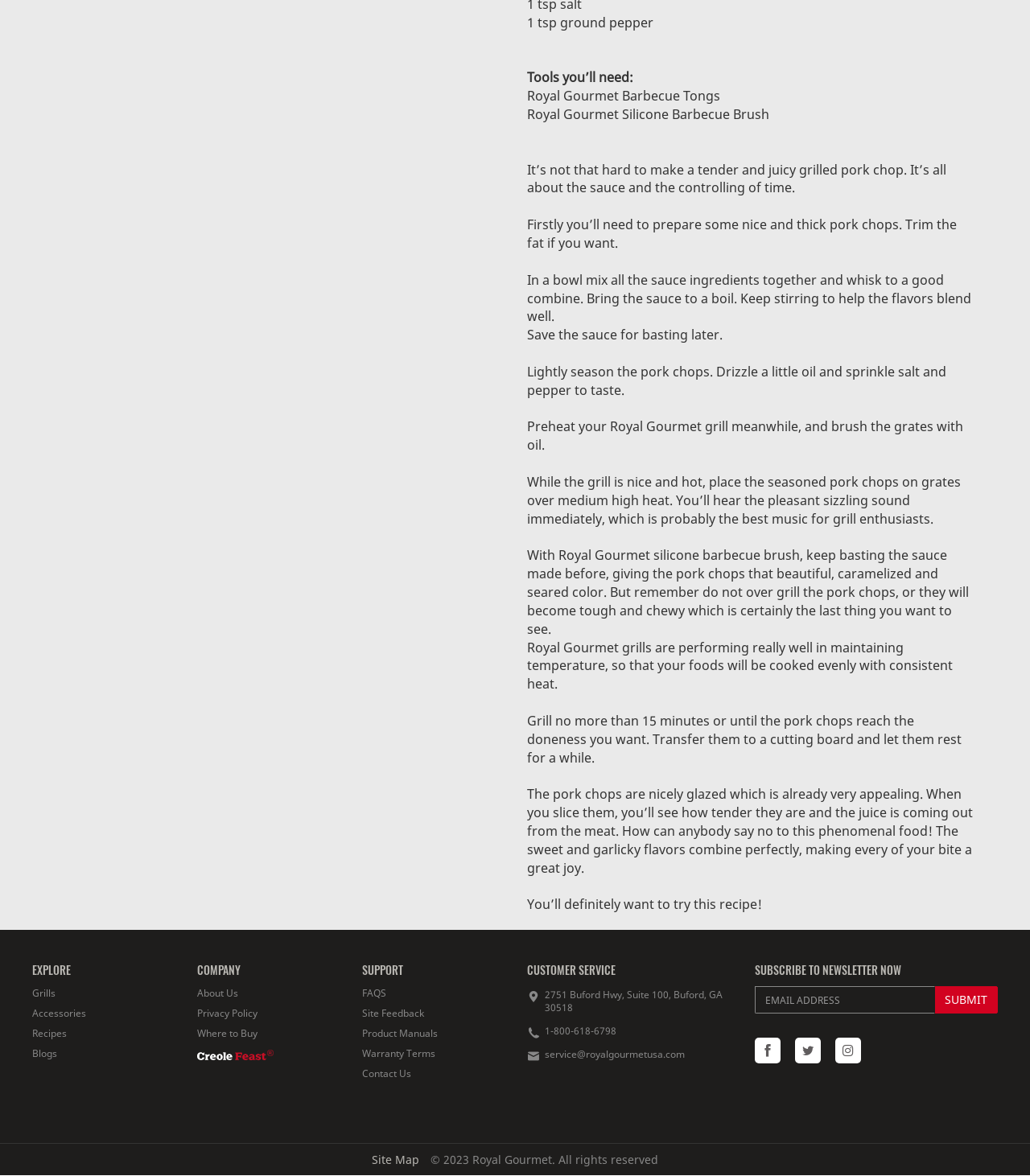Please pinpoint the bounding box coordinates for the region I should click to adhere to this instruction: "Click on the 'SUBMIT' button".

[0.907, 0.839, 0.969, 0.862]